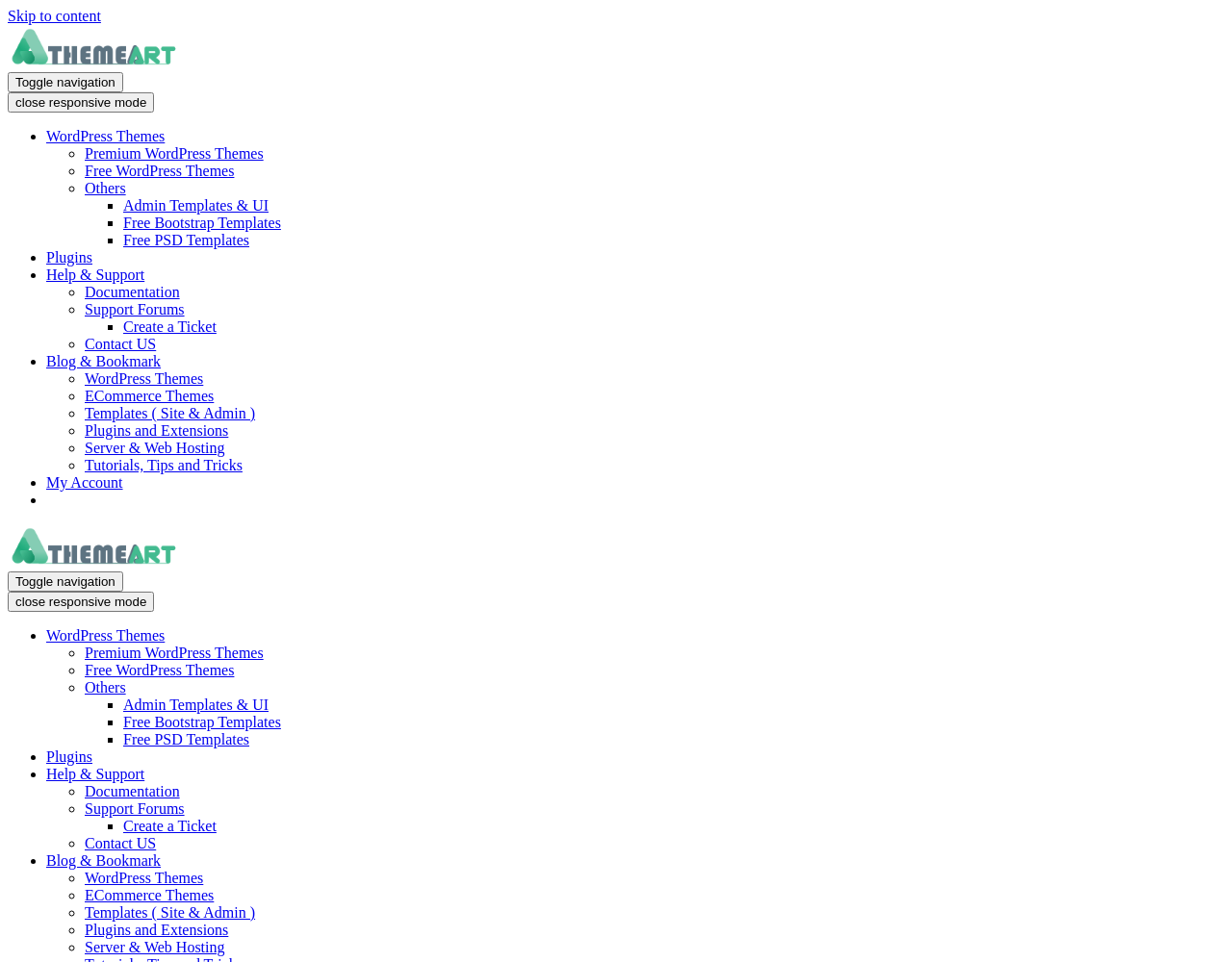Describe all the visual and textual components of the webpage comprehensively.

This webpage is about WordPress themes, specifically focusing on carpet cleaning WordPress themes. At the top, there is a navigation menu with links to "Skip to content", "athemeart", and a toggle navigation button. Below the navigation menu, there is a list of categories, including "WordPress Themes", "Premium WordPress Themes", "Free WordPress Themes", and "Others". Each category has a list marker, such as "•" or "◦", and is followed by a link to the corresponding theme type.

To the right of the categories list, there is an image with the text "athemeart". Below the image, there is another navigation menu with links to "Plugins", "Help & Support", and other related topics. This menu is repeated at the bottom of the page.

The main content of the page is divided into sections, each with a heading and a list of links to specific WordPress themes. The sections are organized by theme type, such as "Admin Templates & UI", "Free Bootstrap Templates", and "Free PSD Templates". Each link is accompanied by a list marker, such as "■" or "◦".

Throughout the page, there are also links to "My Account", "Blog & Bookmark", and "Tutorials, Tips and Tricks", as well as a "Create a Ticket" link for support. The page has a clean and organized layout, making it easy to navigate and find specific WordPress themes.